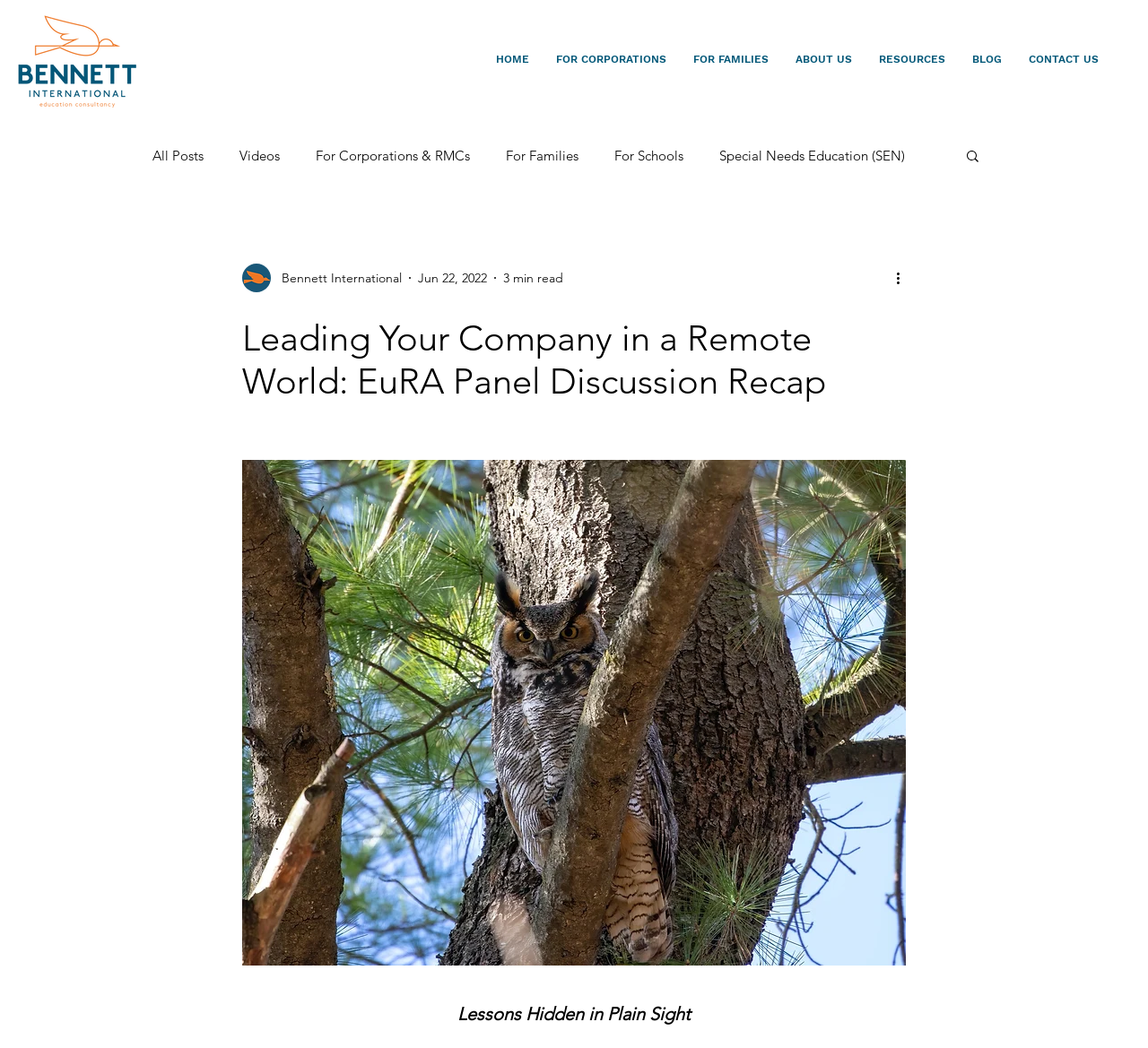Please find the bounding box for the UI component described as follows: "IN CONVERSATION: LIAM YOUNG".

None